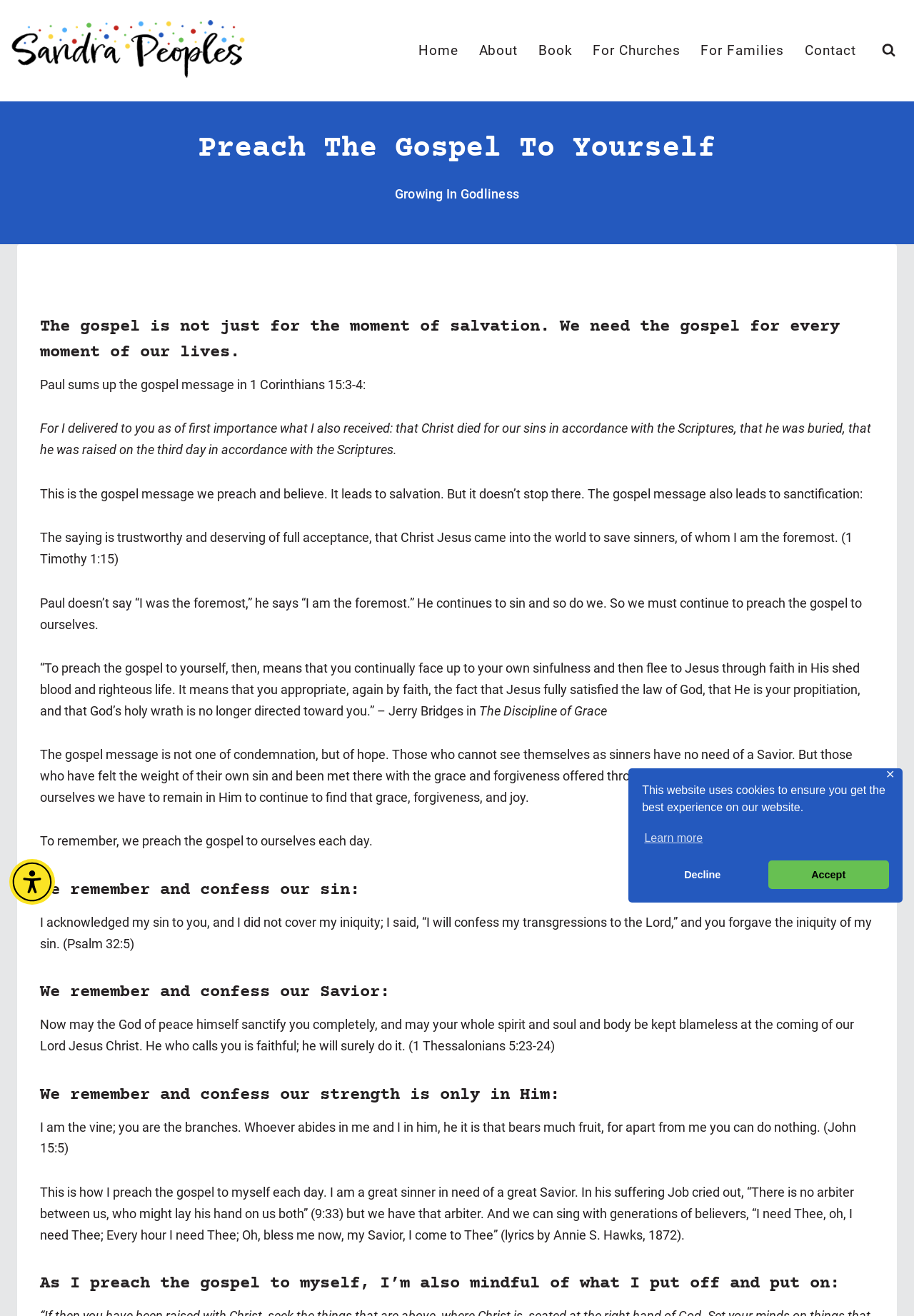Please identify the bounding box coordinates of the element on the webpage that should be clicked to follow this instruction: "Find out more about funding". The bounding box coordinates should be given as four float numbers between 0 and 1, formatted as [left, top, right, bottom].

None